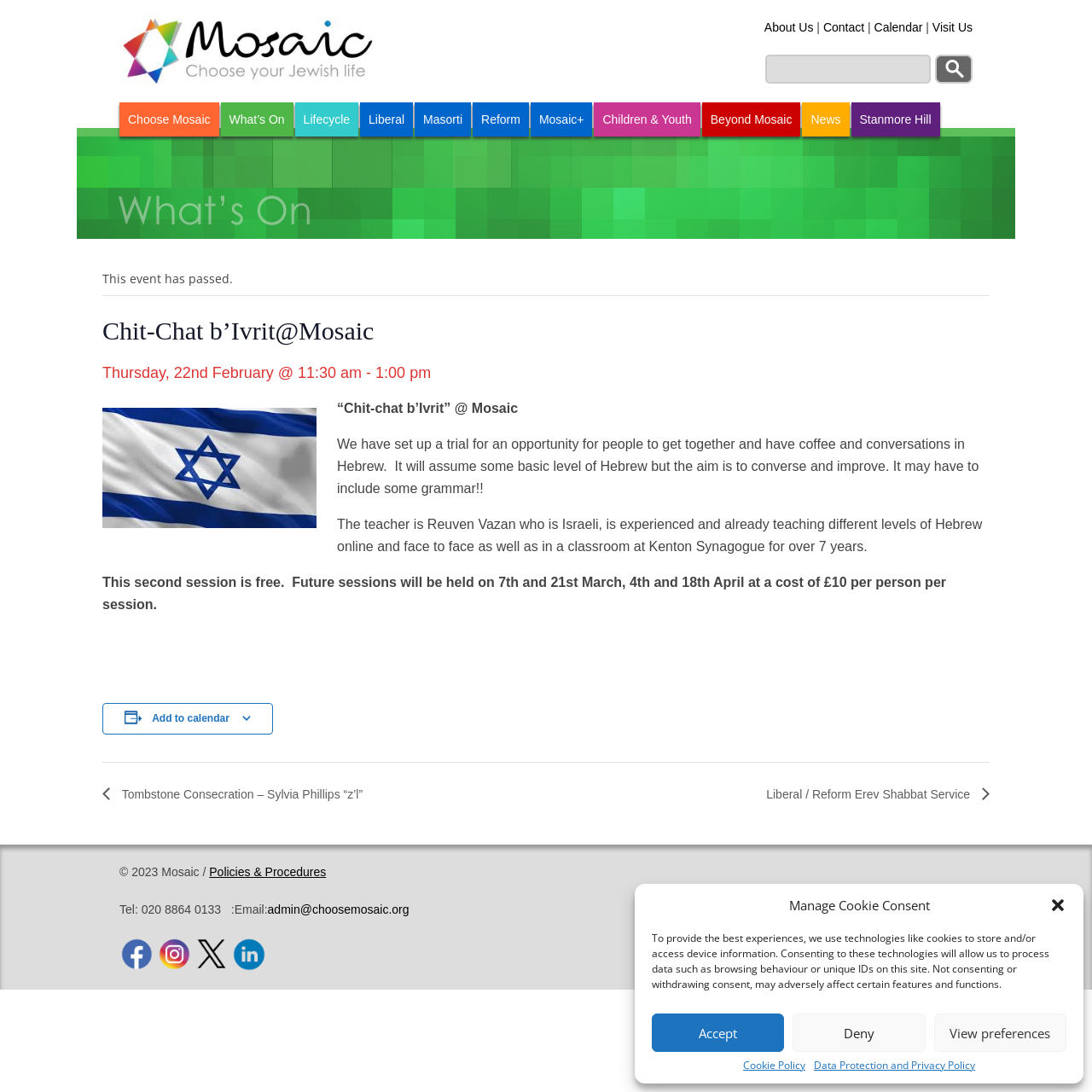Determine the bounding box coordinates of the area to click in order to meet this instruction: "View the event details of Chit-Chat b’Ivrit@Mosaic".

[0.094, 0.287, 0.906, 0.319]